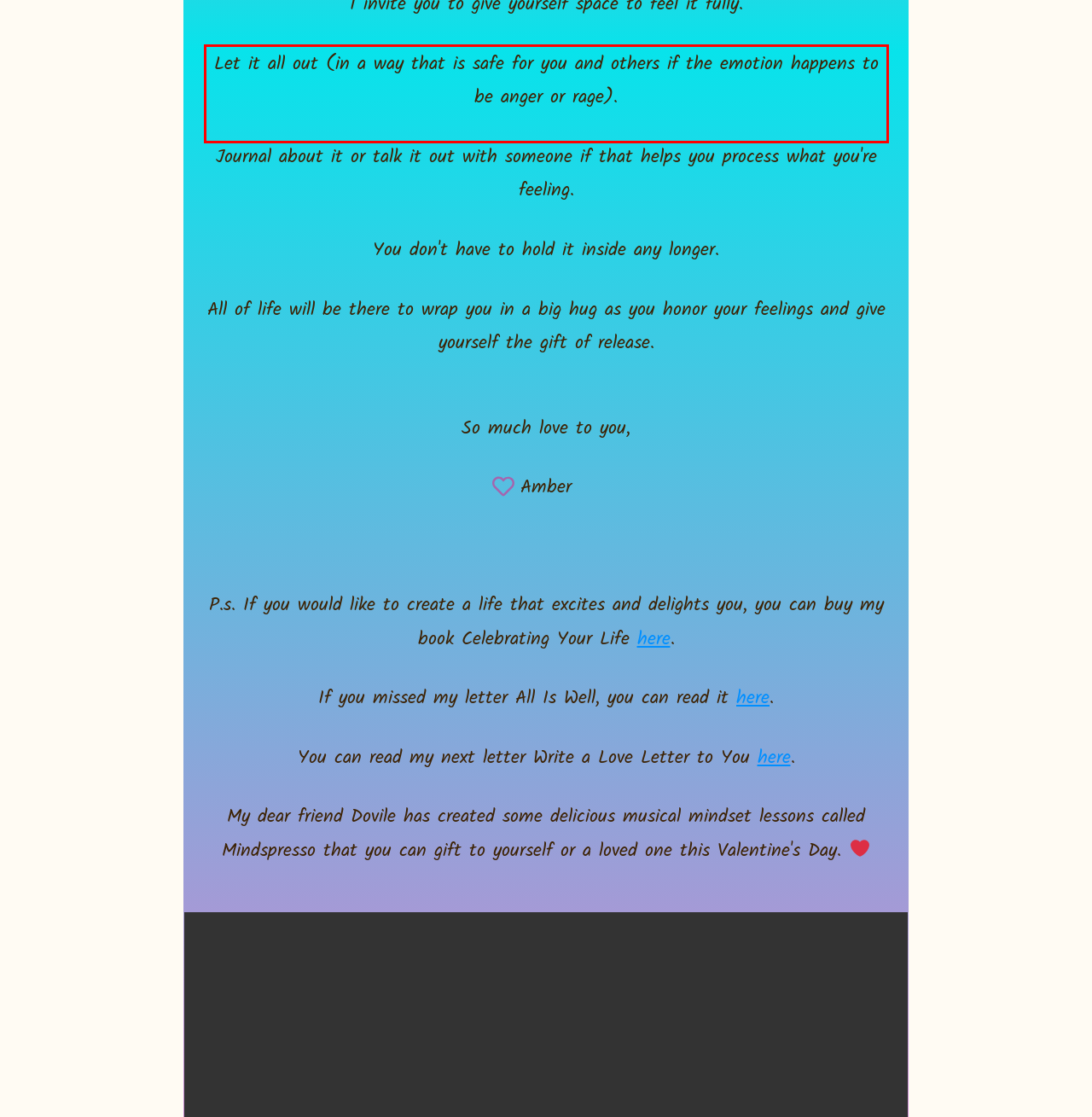Given a webpage screenshot, locate the red bounding box and extract the text content found inside it.

Let it all out (in a way that is safe for you and others if the emotion happens to be anger or rage).